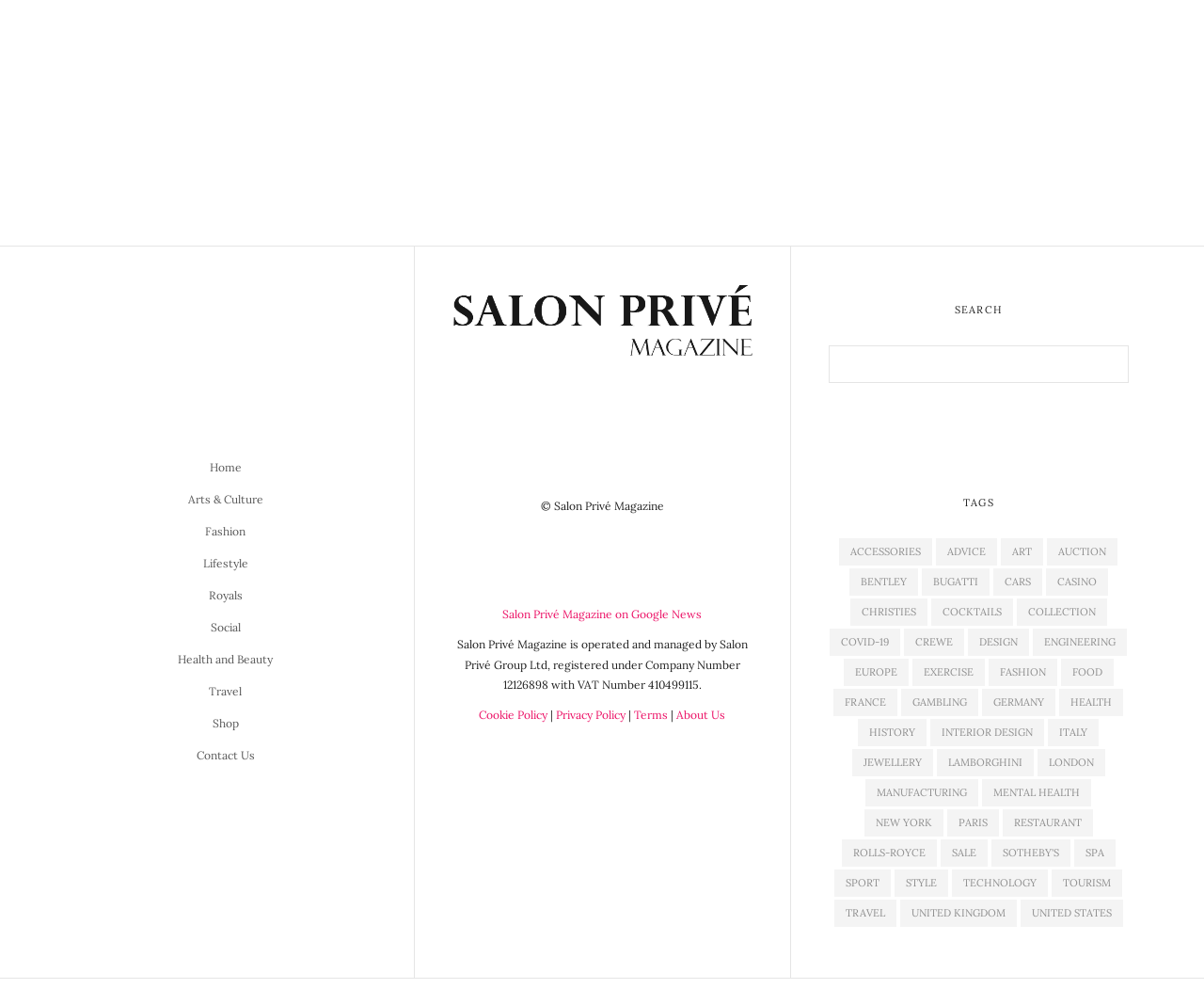Kindly provide the bounding box coordinates of the section you need to click on to fulfill the given instruction: "Click on the 'Fashion' link".

[0.171, 0.53, 0.204, 0.544]